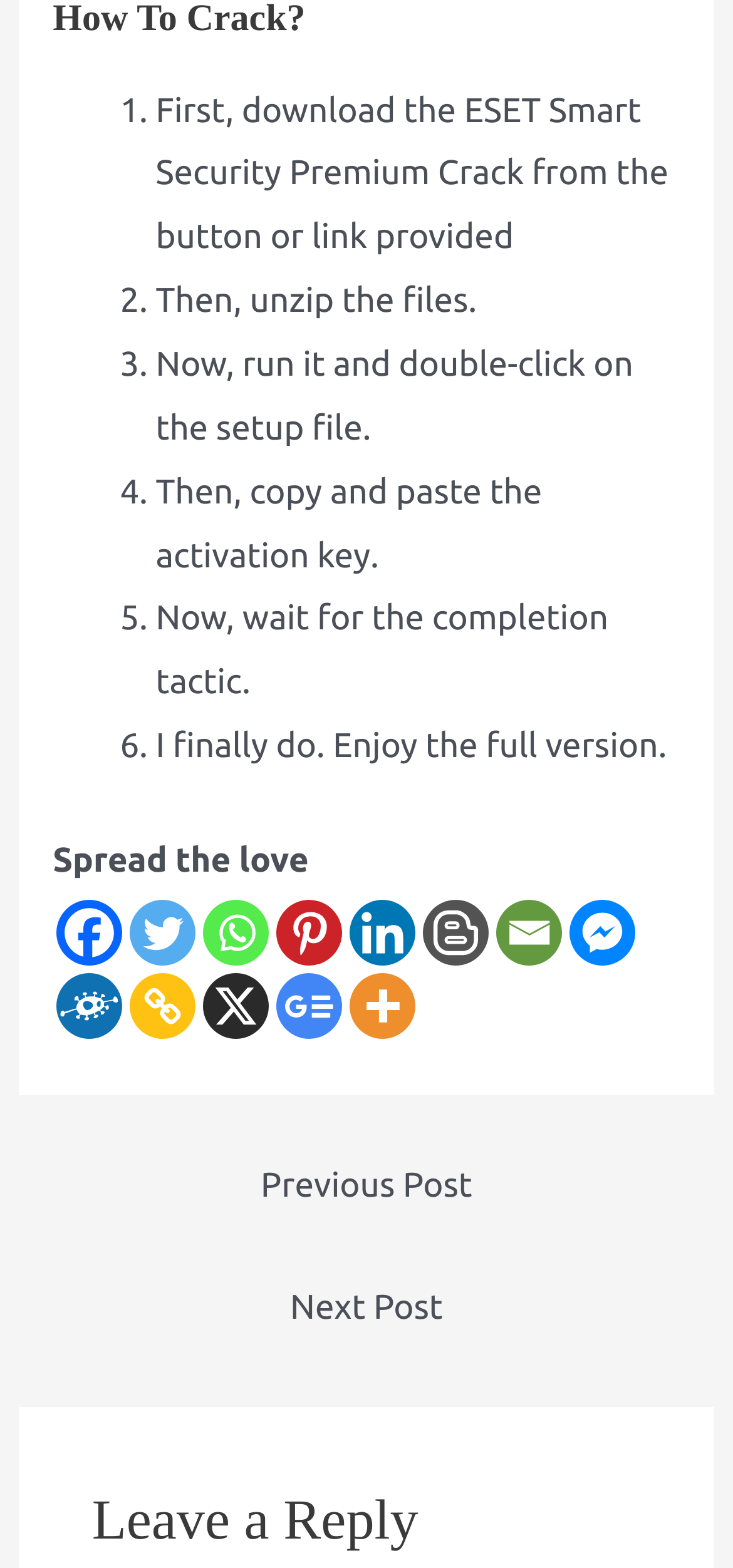Specify the bounding box coordinates of the region I need to click to perform the following instruction: "Click on Facebook". The coordinates must be four float numbers in the range of 0 to 1, i.e., [left, top, right, bottom].

[0.077, 0.574, 0.167, 0.616]